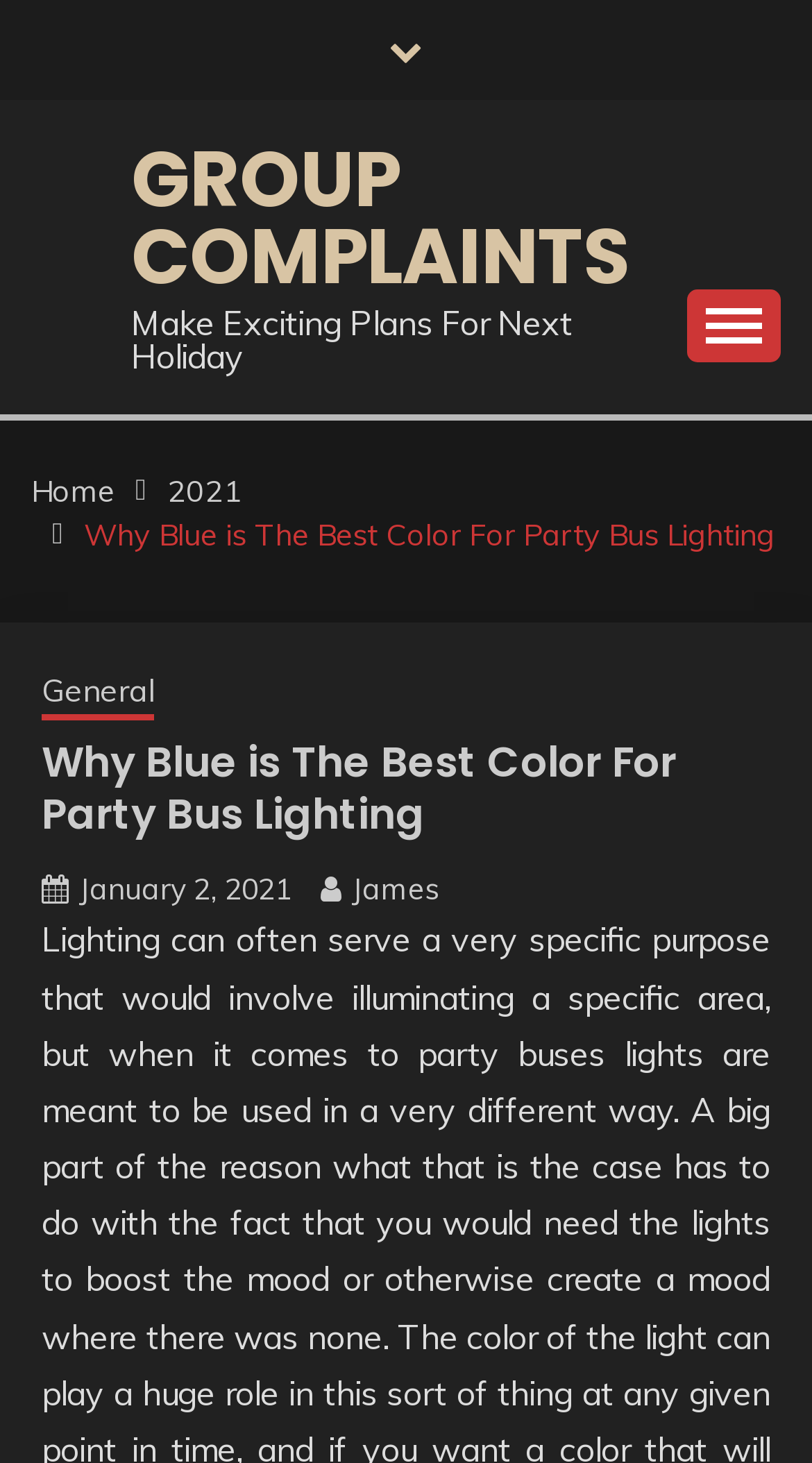Who is the author of the article?
From the details in the image, provide a complete and detailed answer to the question.

I found the author's name by looking at the link 'James' which is located below the heading 'Why Blue is The Best Color For Party Bus Lighting'.